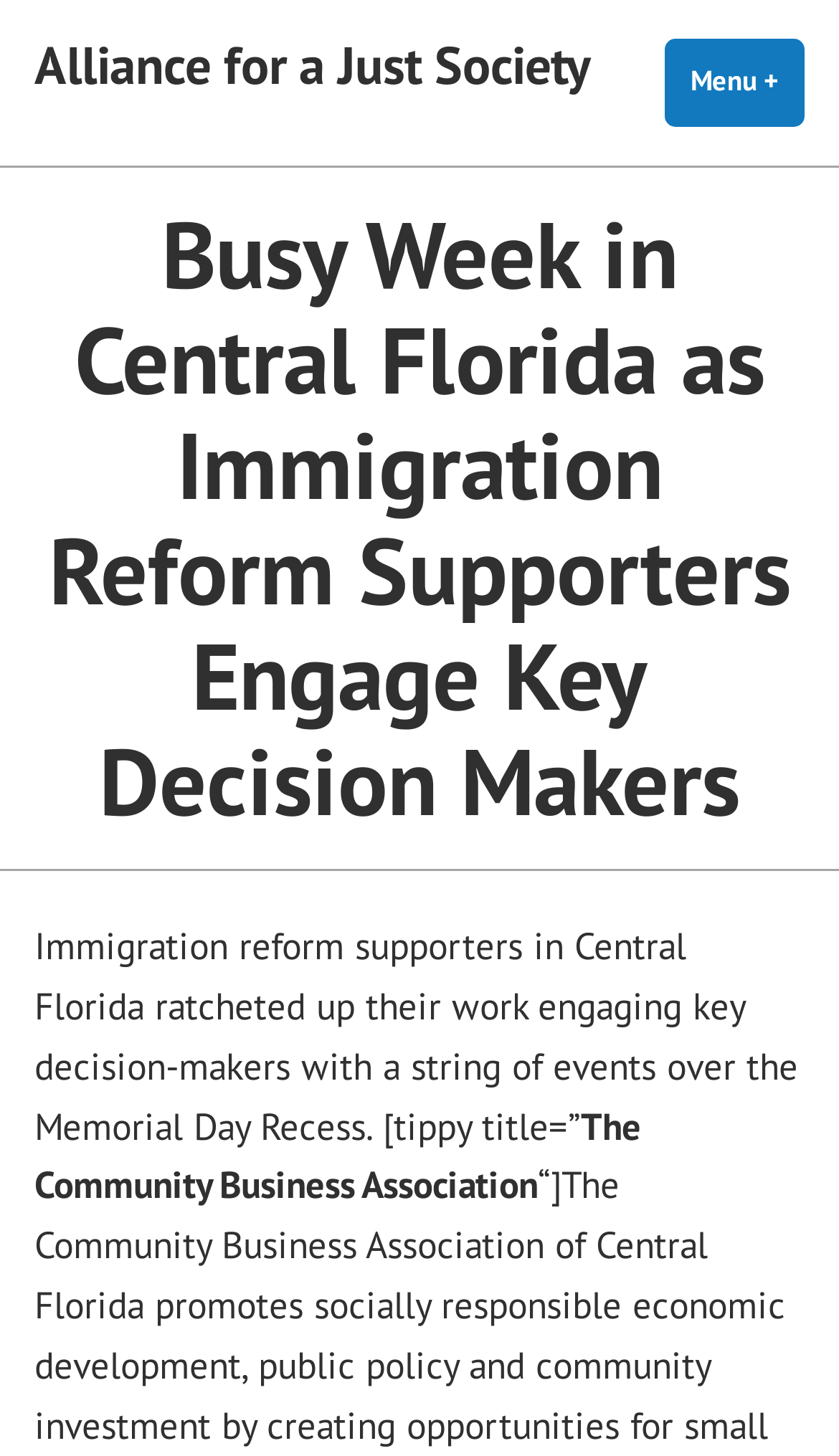Identify the main heading of the webpage and provide its text content.

Busy Week in Central Florida as Immigration Reform Supporters Engage Key Decision Makers